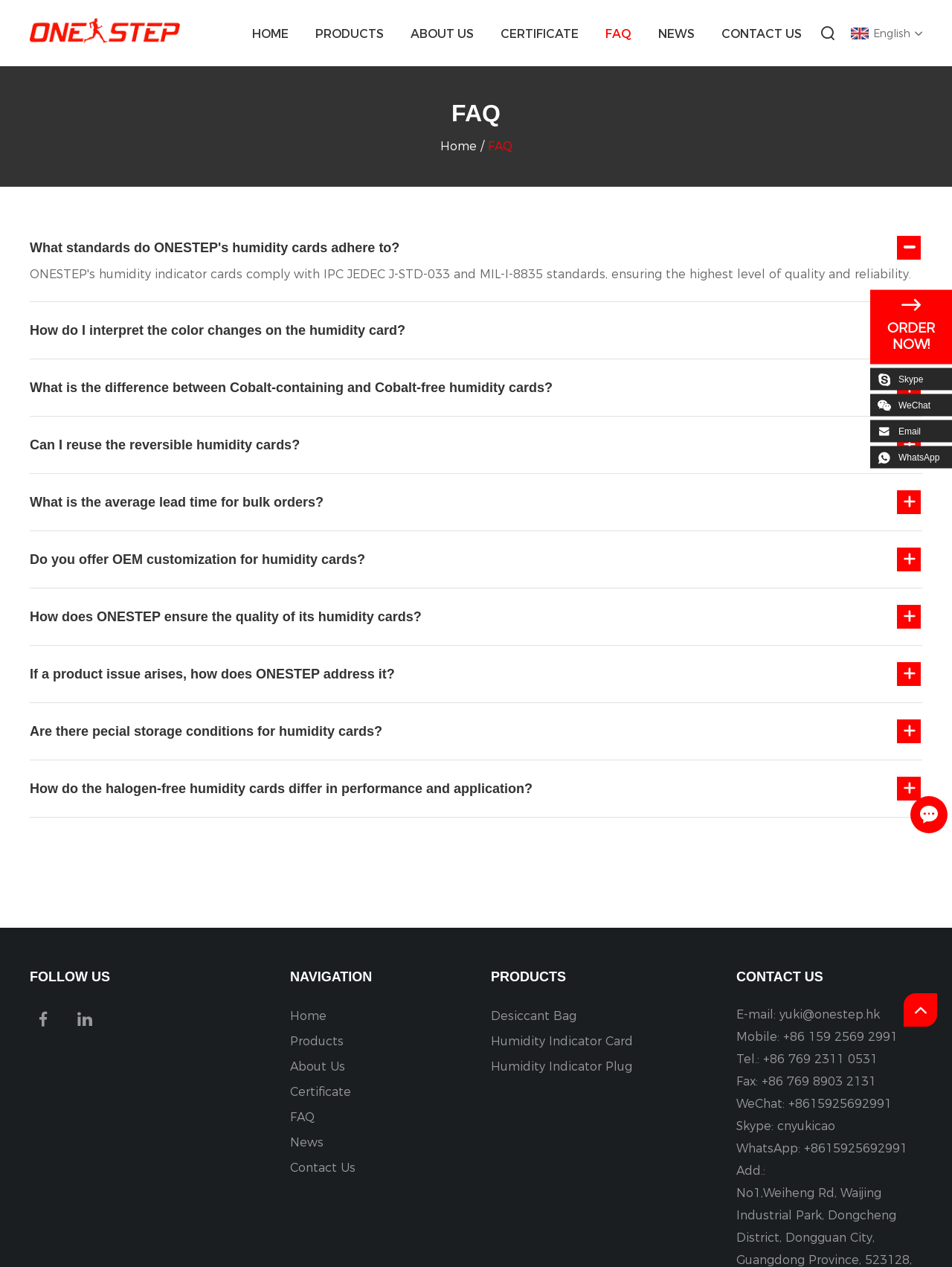Can you find the bounding box coordinates of the area I should click to execute the following instruction: "Contact us"?

[0.758, 0.018, 0.842, 0.035]